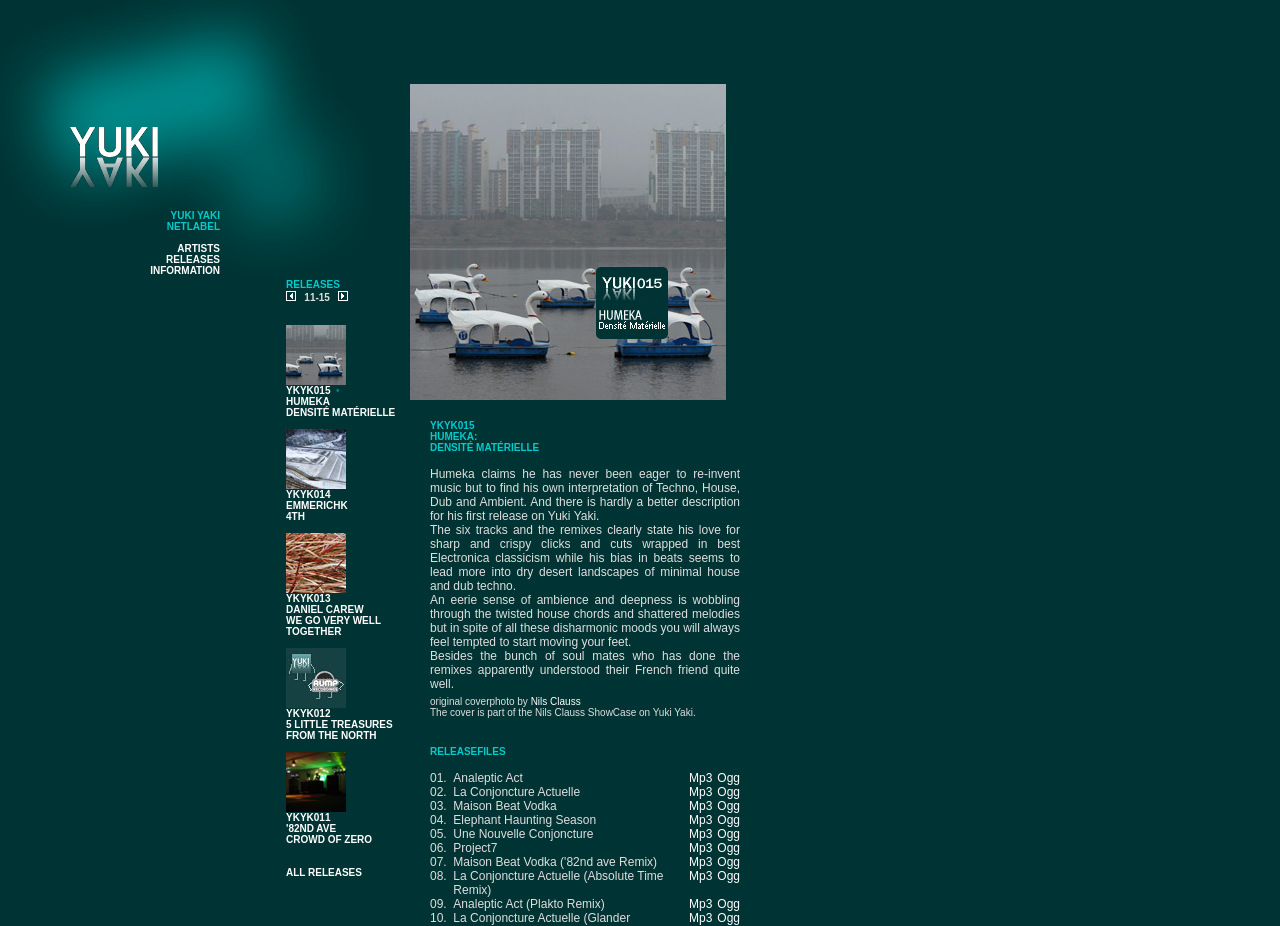Please find and report the bounding box coordinates of the element to click in order to perform the following action: "Go to the artist page of Nils Clauss". The coordinates should be expressed as four float numbers between 0 and 1, in the format [left, top, right, bottom].

[0.415, 0.746, 0.454, 0.763]